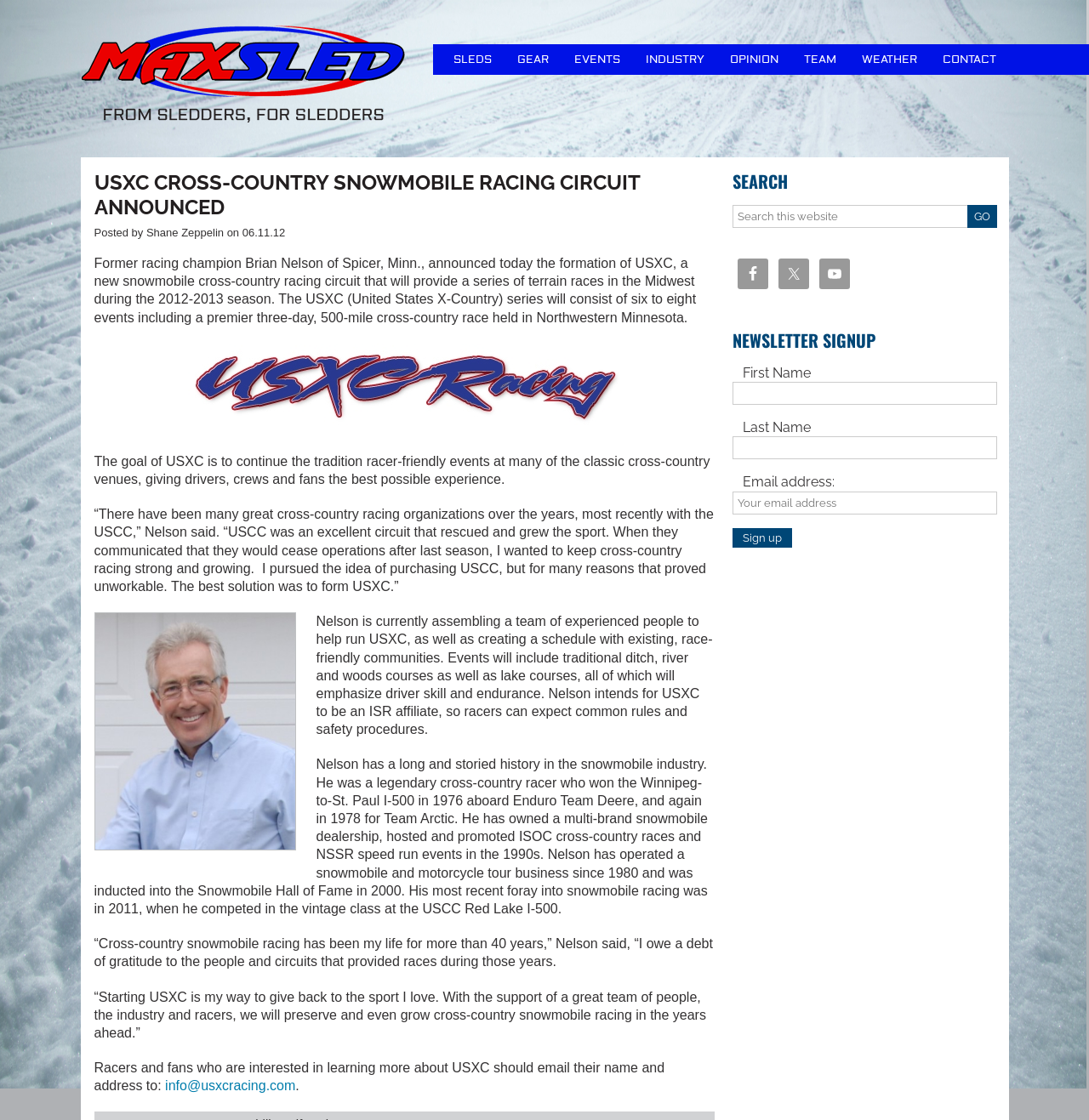Provide a brief response to the question using a single word or phrase: 
What is the name of the snowmobile racing circuit?

USXC